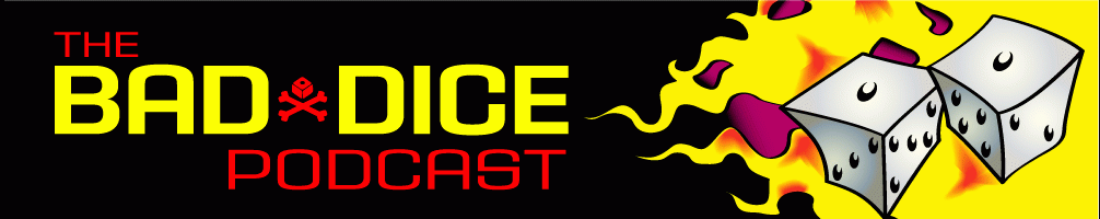What is the main theme of the podcast?
Please provide a single word or phrase in response based on the screenshot.

Gaming